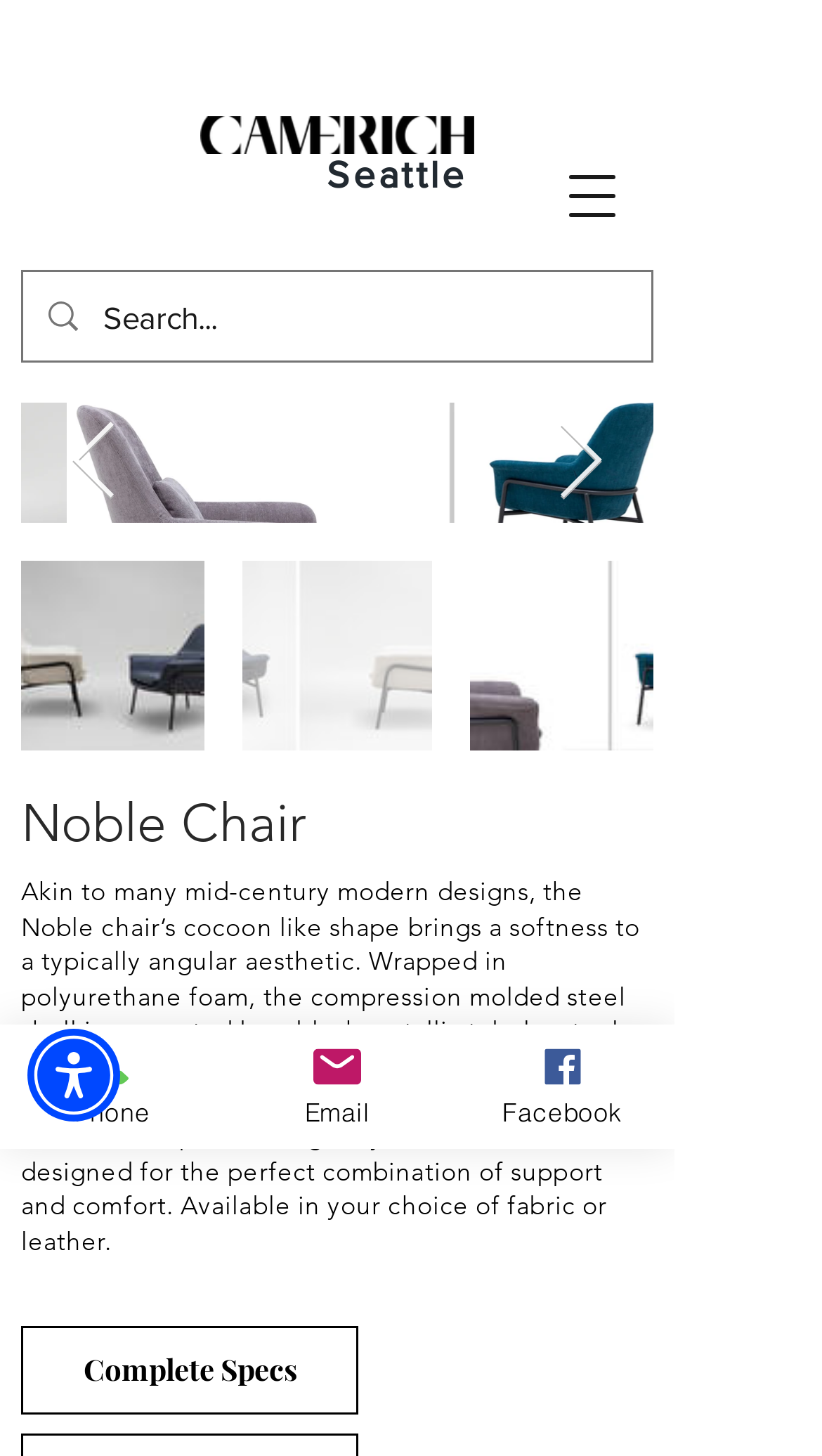What is the material of the chair's frame?
Refer to the image and offer an in-depth and detailed answer to the question.

I found the answer by reading the product description, which mentions that the compression molded steel shell is supported by a black metallic tubular steel frame.